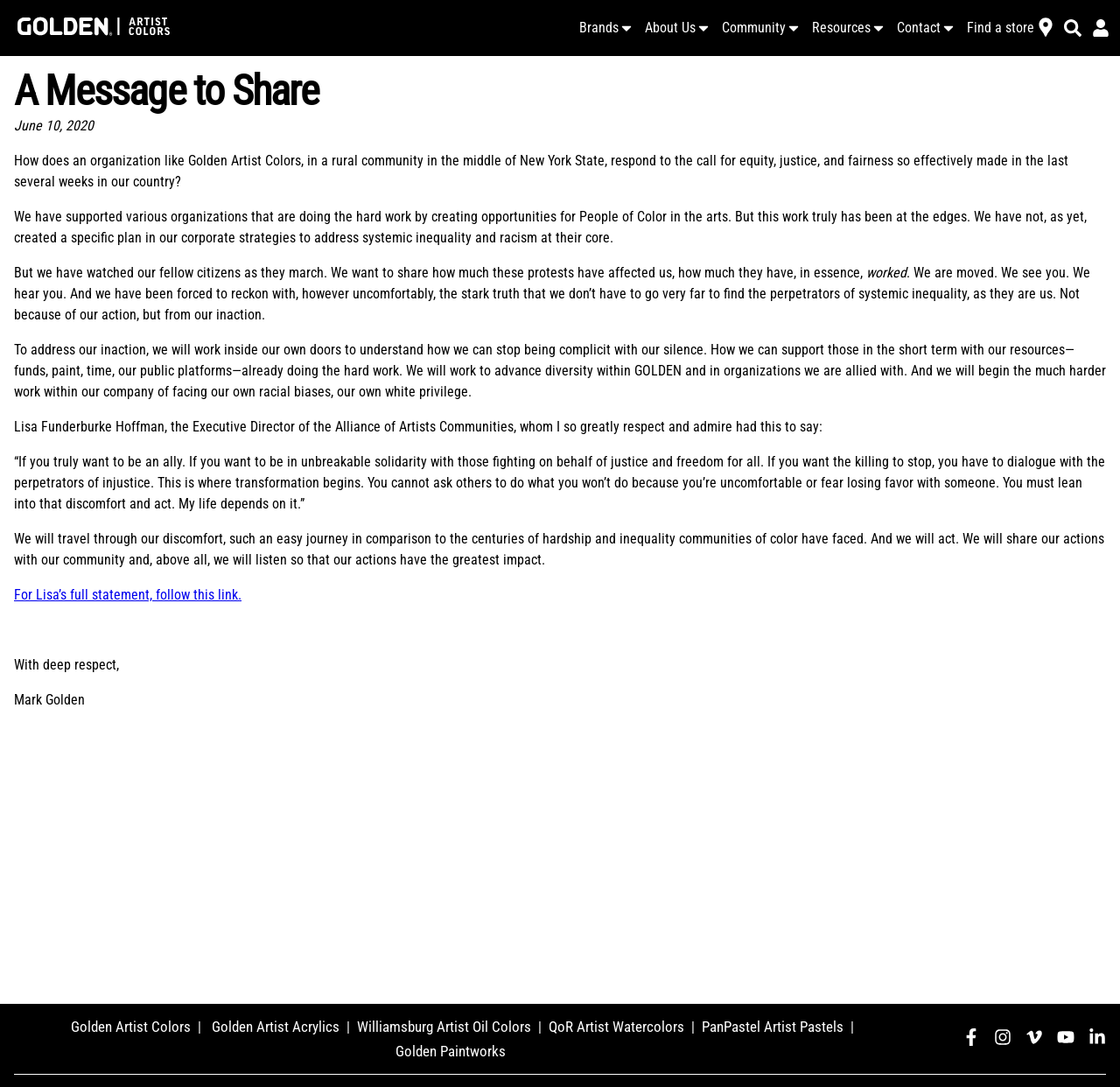What is the name of the organization responding to the call for equity and justice?
Please provide a comprehensive answer based on the visual information in the image.

The webpage is about Golden Artist Colors, an organization that is responding to the call for equity, justice, and fairness. The name of the organization is mentioned in the title of the webpage and throughout the content.